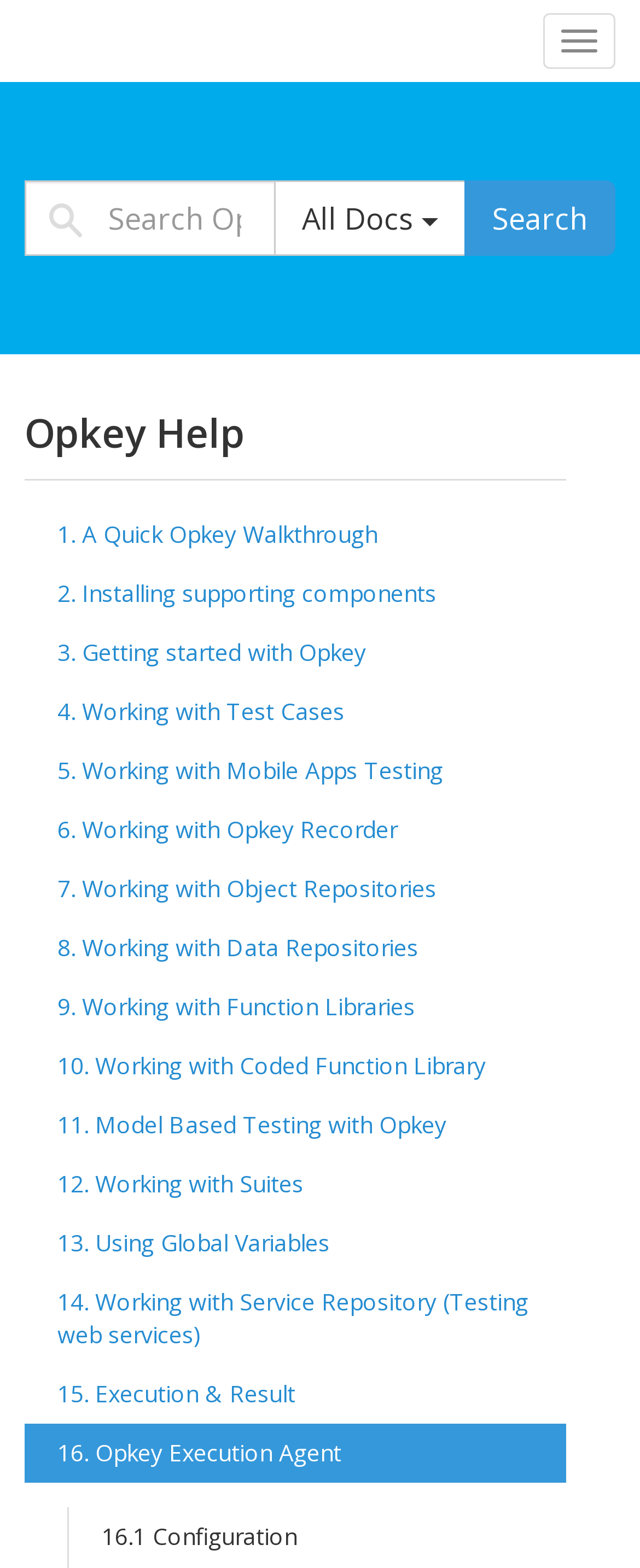What is the name of the first link under the 'Opkey Help' heading?
Examine the screenshot and reply with a single word or phrase.

A Quick Opkey Walkthrough